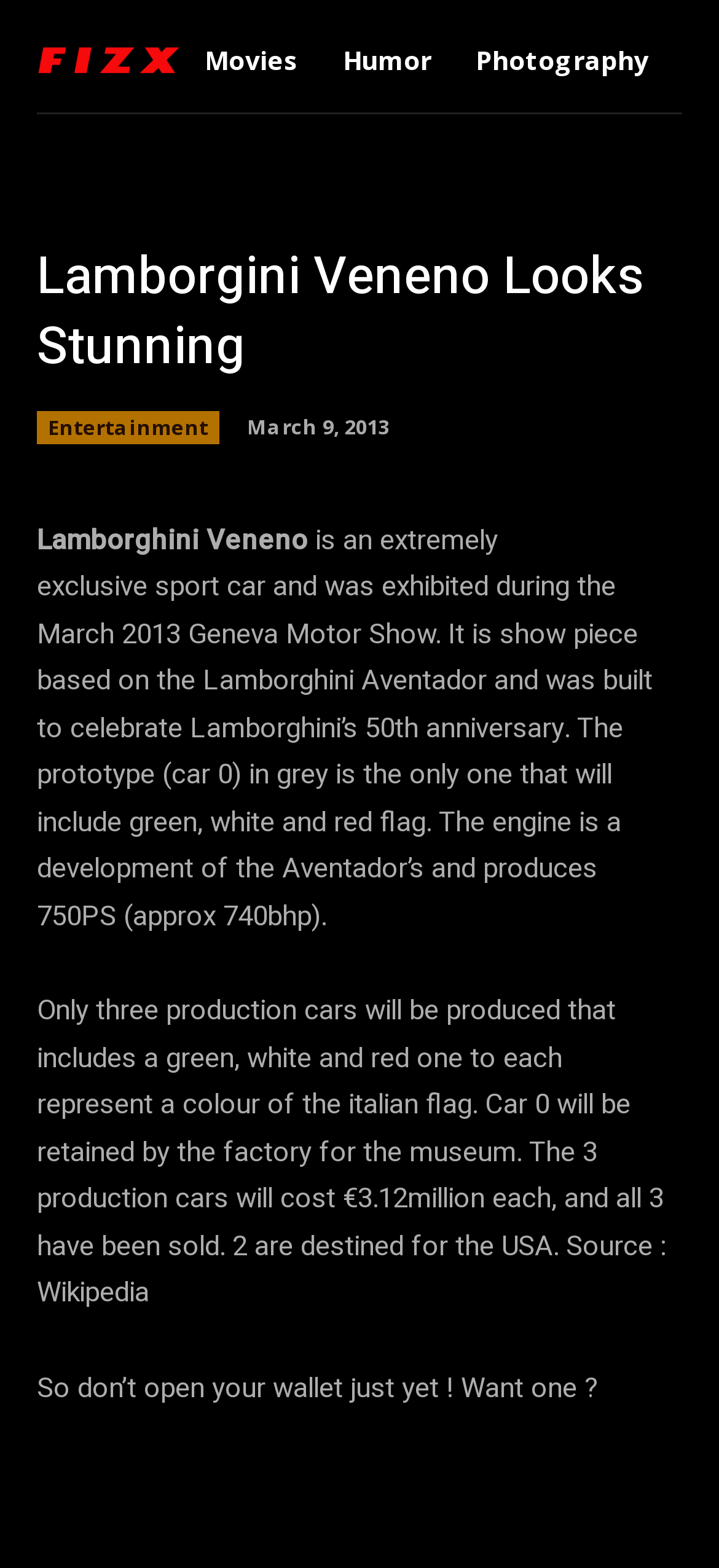How many production cars are destined for the USA?
Look at the screenshot and respond with a single word or phrase.

Two